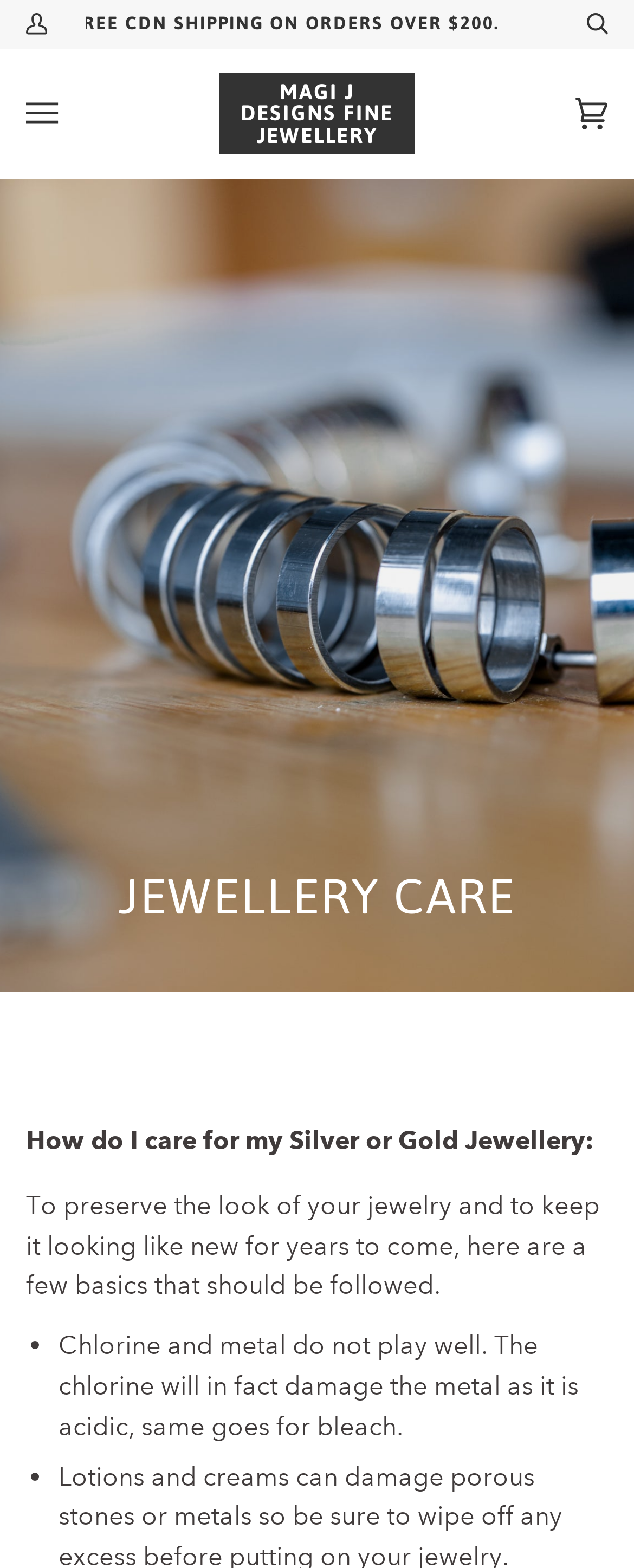Answer the question using only a single word or phrase: 
How many items are in the cart?

0